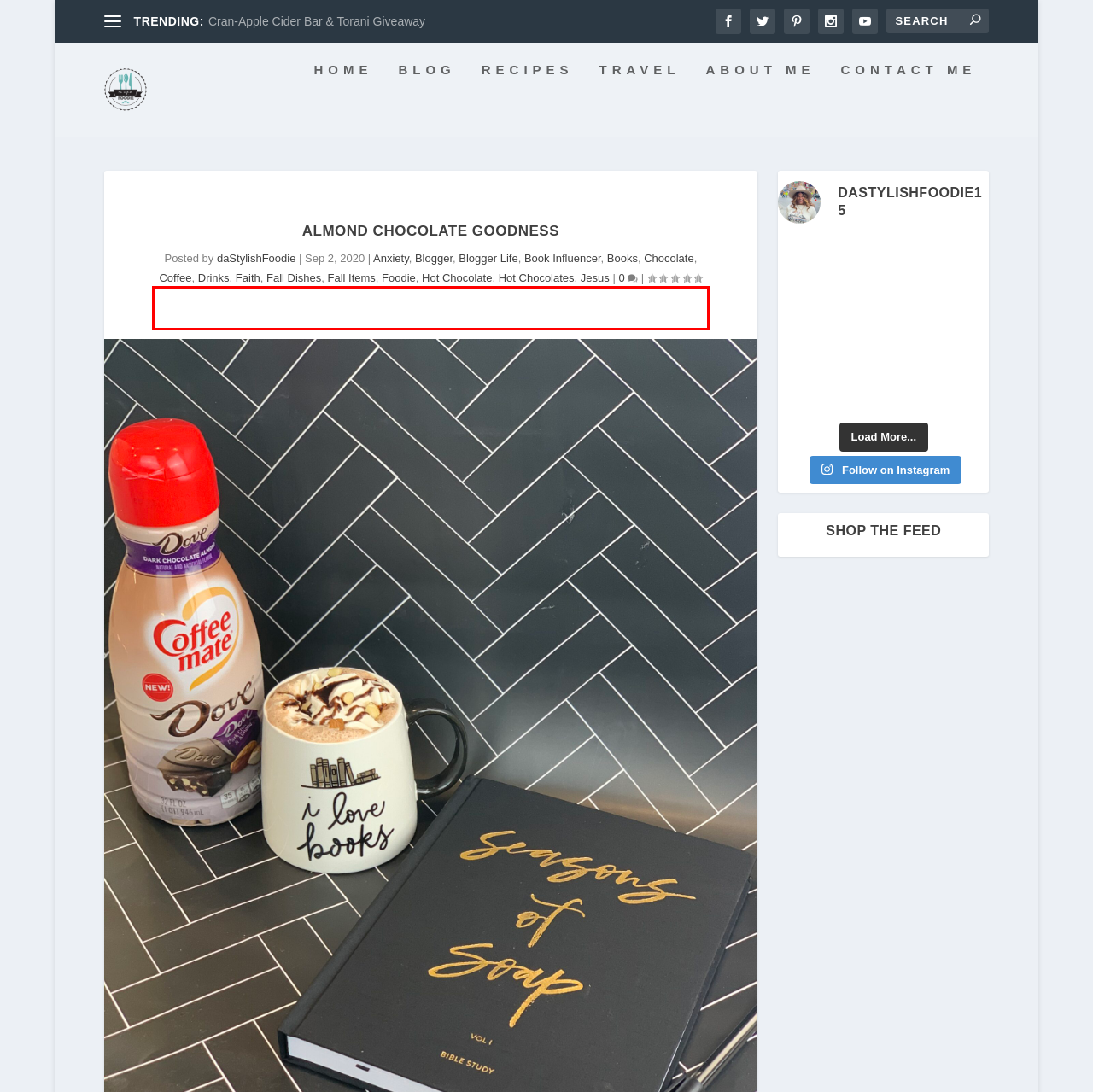Please extract the text content within the red bounding box on the webpage screenshot using OCR.

Posted by daStylishFoodie | Sep 2, 2020 | Anxiety, Blogger, Blogger Life, Book Influencer, Books, Chocolate, Coffee, Drinks, Faith, Fall Dishes, Fall Items, Foodie, Hot Chocolate, Hot Chocolates, Jesus | 0 |